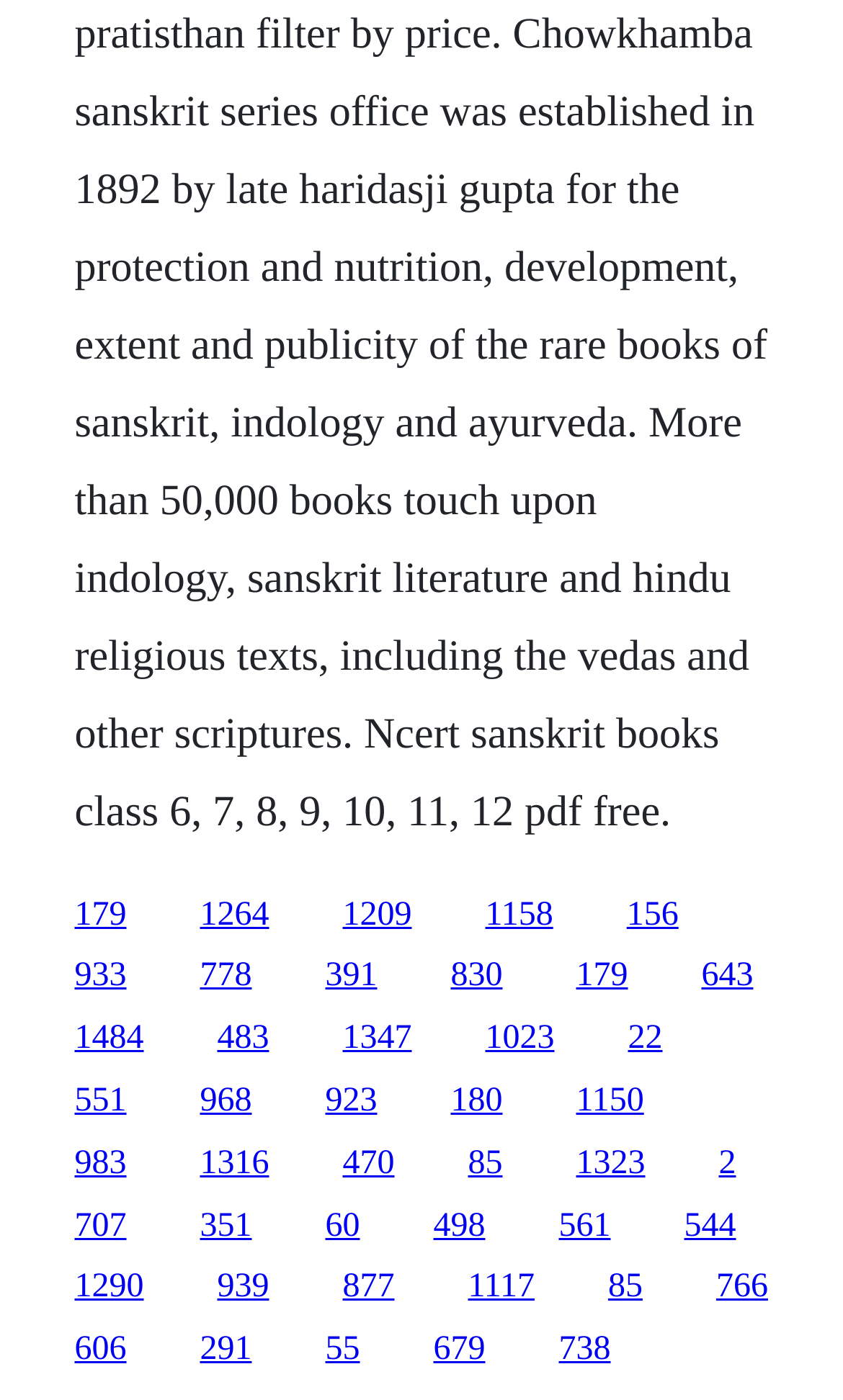How many links are in the top half of the webpage?
Provide a fully detailed and comprehensive answer to the question.

I analyzed the y1 and y2 coordinates of all links and found that 15 links have y1 and y2 values less than 0.5, indicating that they are positioned in the top half of the webpage.